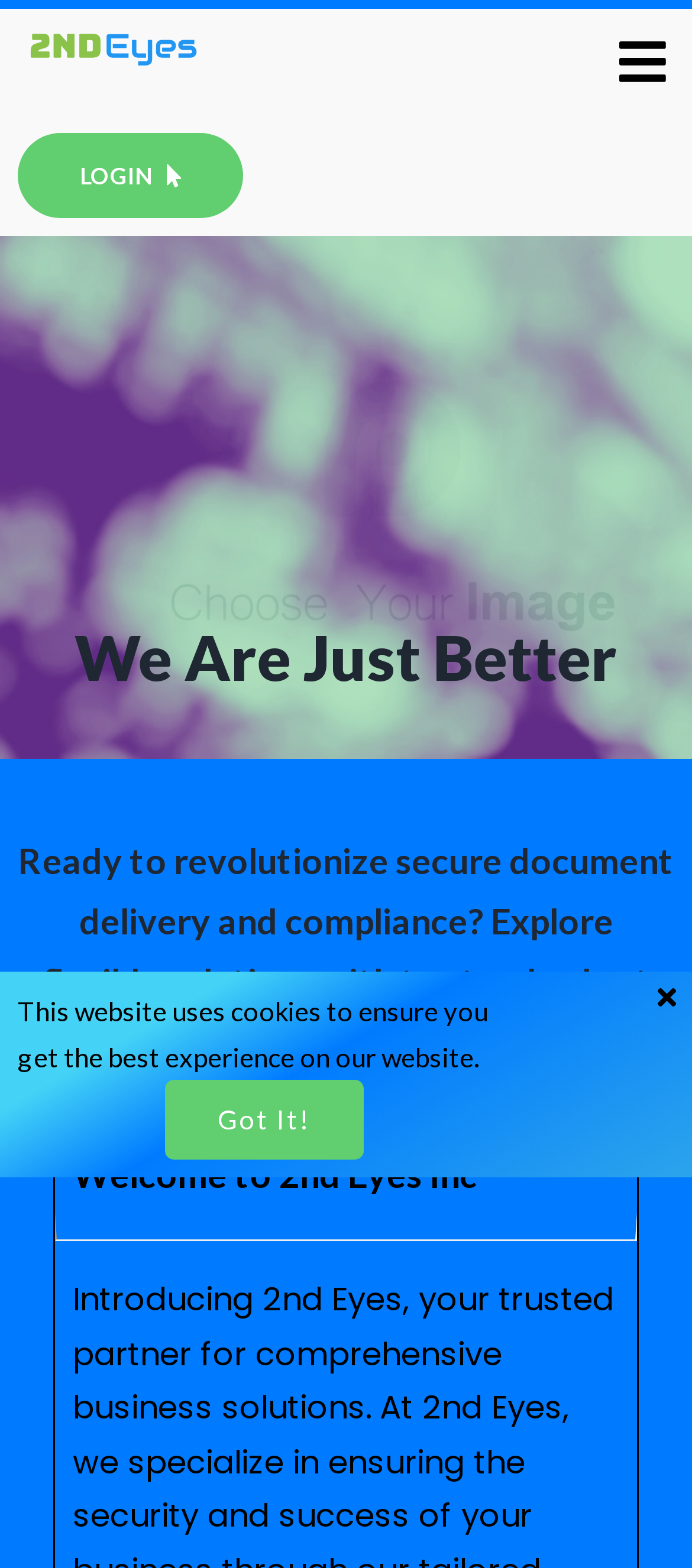What is the tagline of 2nd Eyes Inc?
Please use the image to provide a one-word or short phrase answer.

We Are Just Better